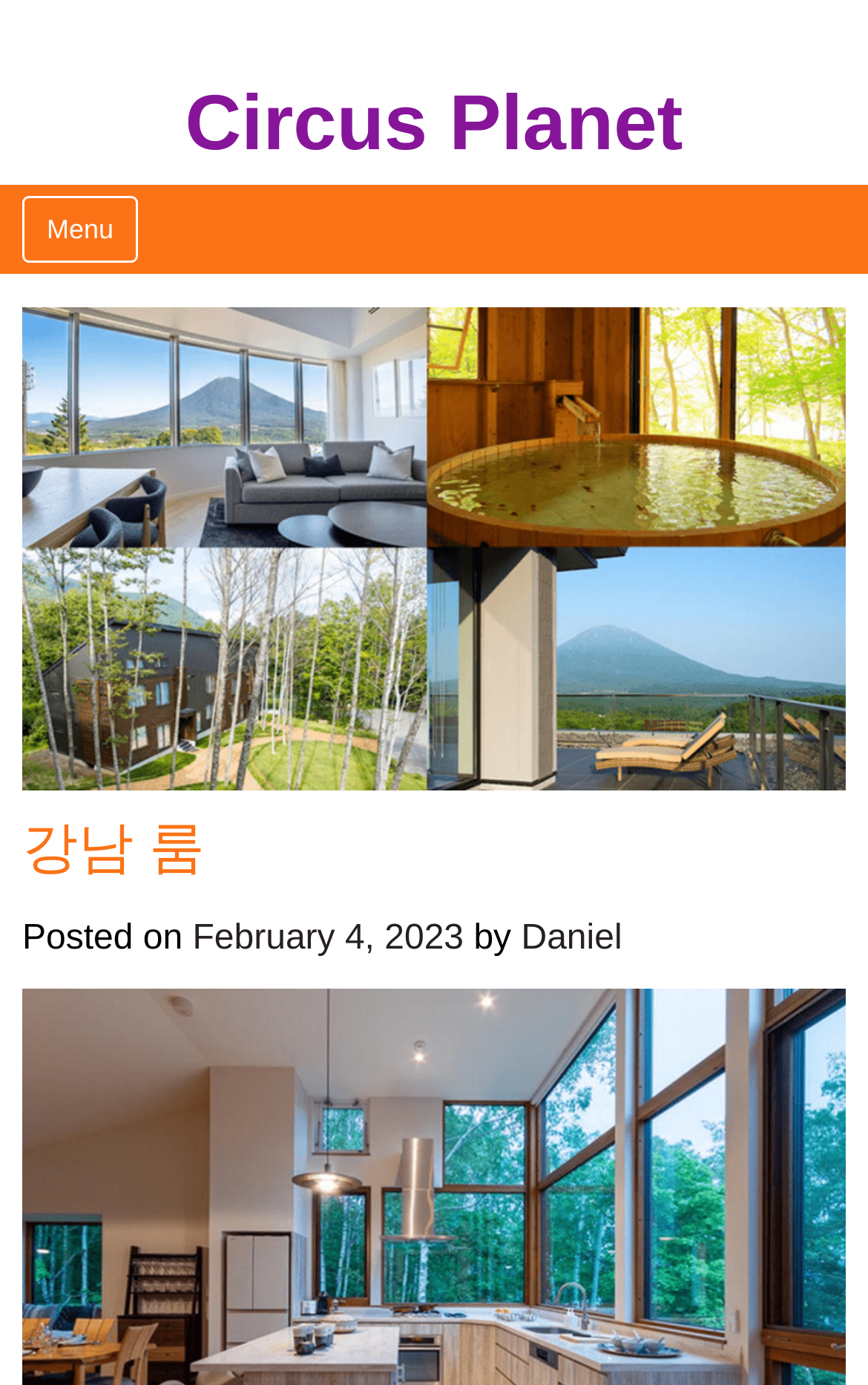What is the name of the author?
Answer the question with just one word or phrase using the image.

Daniel